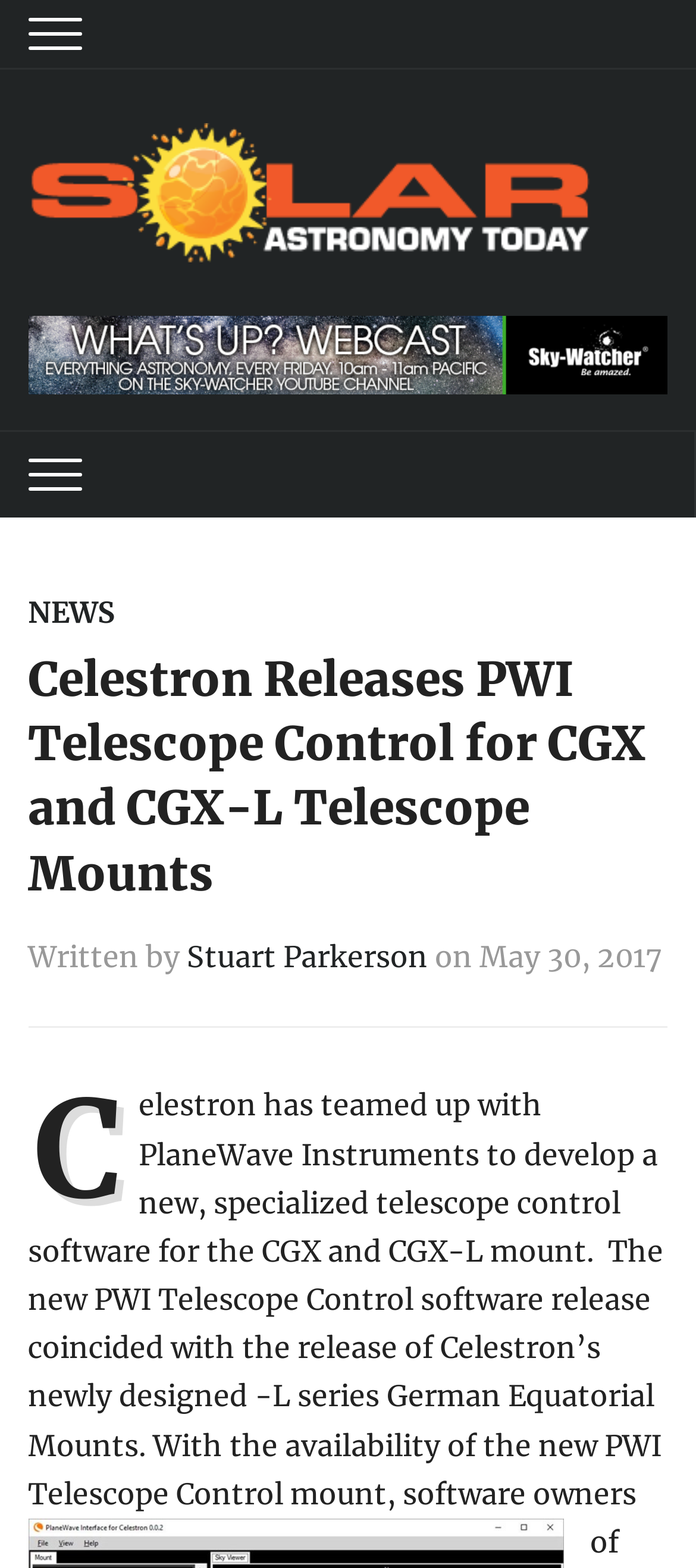Calculate the bounding box coordinates for the UI element based on the following description: "alt="Solar Astronomy Today"". Ensure the coordinates are four float numbers between 0 and 1, i.e., [left, top, right, bottom].

[0.04, 0.11, 0.96, 0.133]